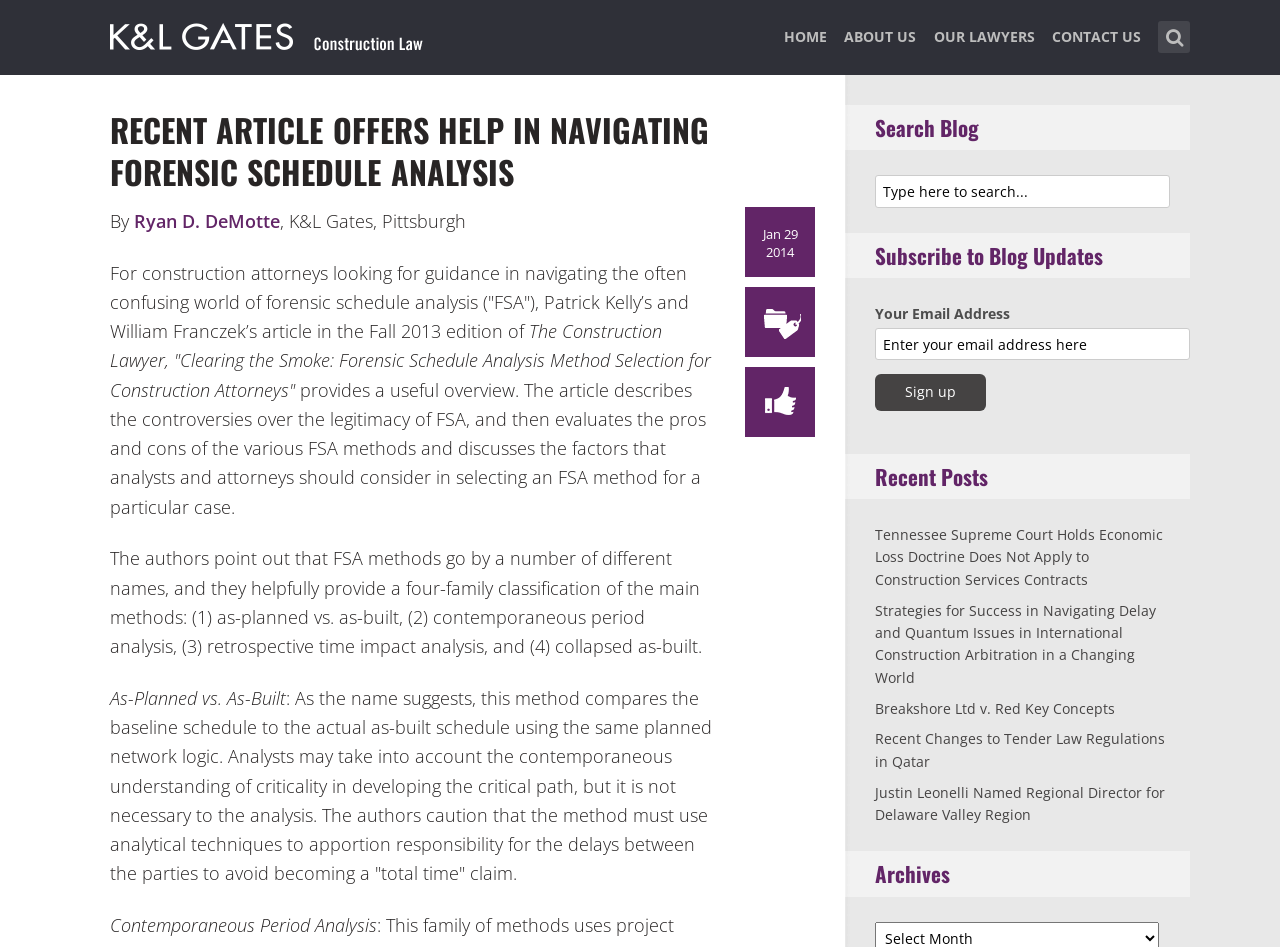What is the author of the article?
Please respond to the question with a detailed and thorough explanation.

I found the author's name by looking at the text following the 'By' keyword, which is a common way to indicate the author of an article. The text 'By' is followed by a link with the text 'Ryan D. DeMotte', which suggests that Ryan D. DeMotte is the author of the article.